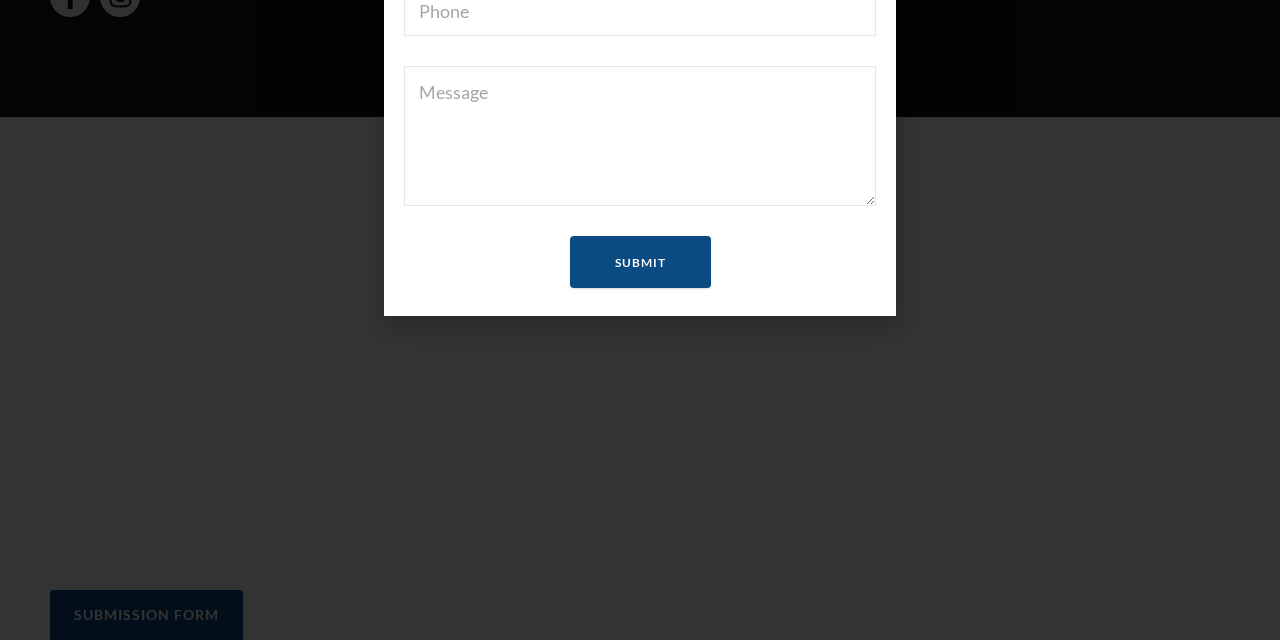Using the provided element description "Submit", determine the bounding box coordinates of the UI element.

[0.445, 0.538, 0.555, 0.619]